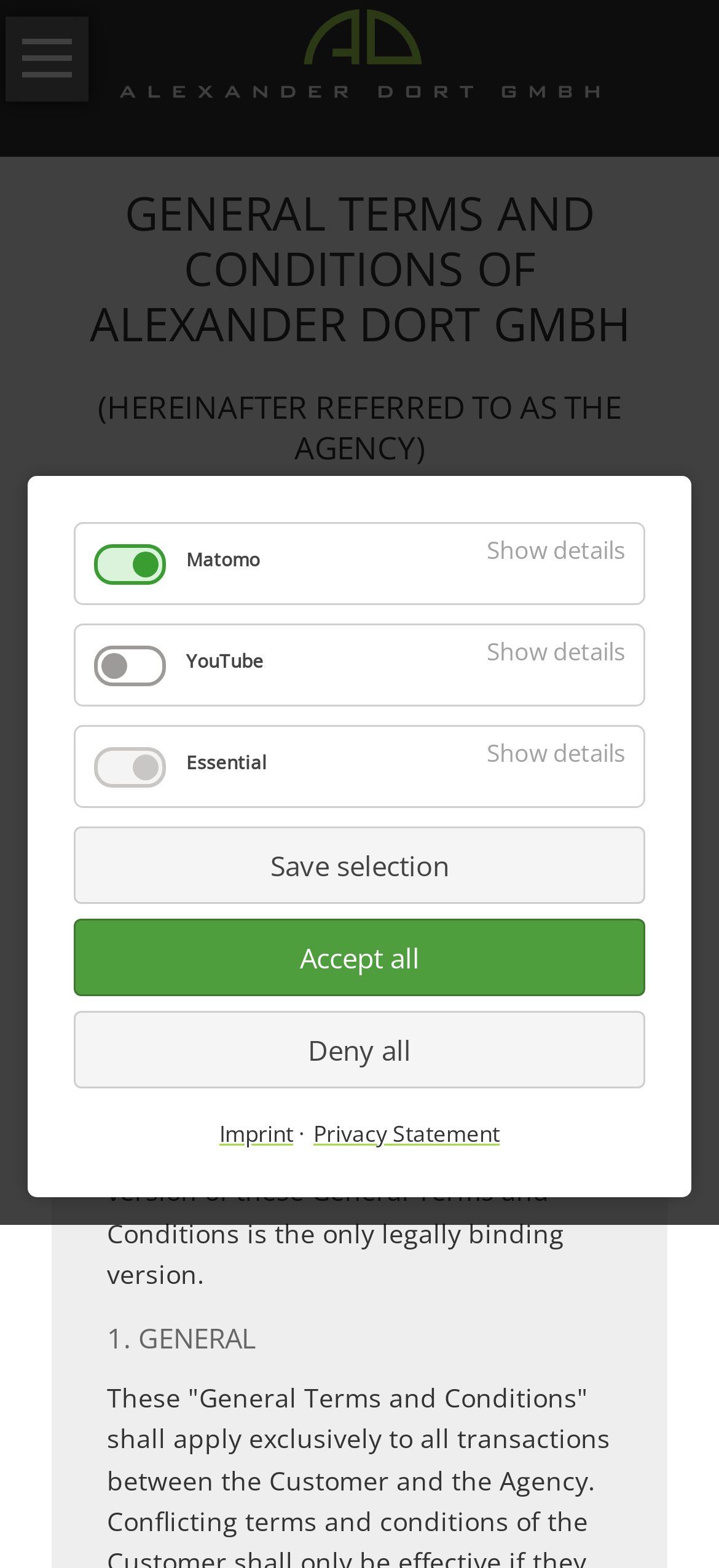With reference to the image, please provide a detailed answer to the following question: What is the date mentioned in the 'Status' section?

The 'Status' section contains a static text element with the date '01 March 2022', indicating that the general terms and conditions were last updated on this date.